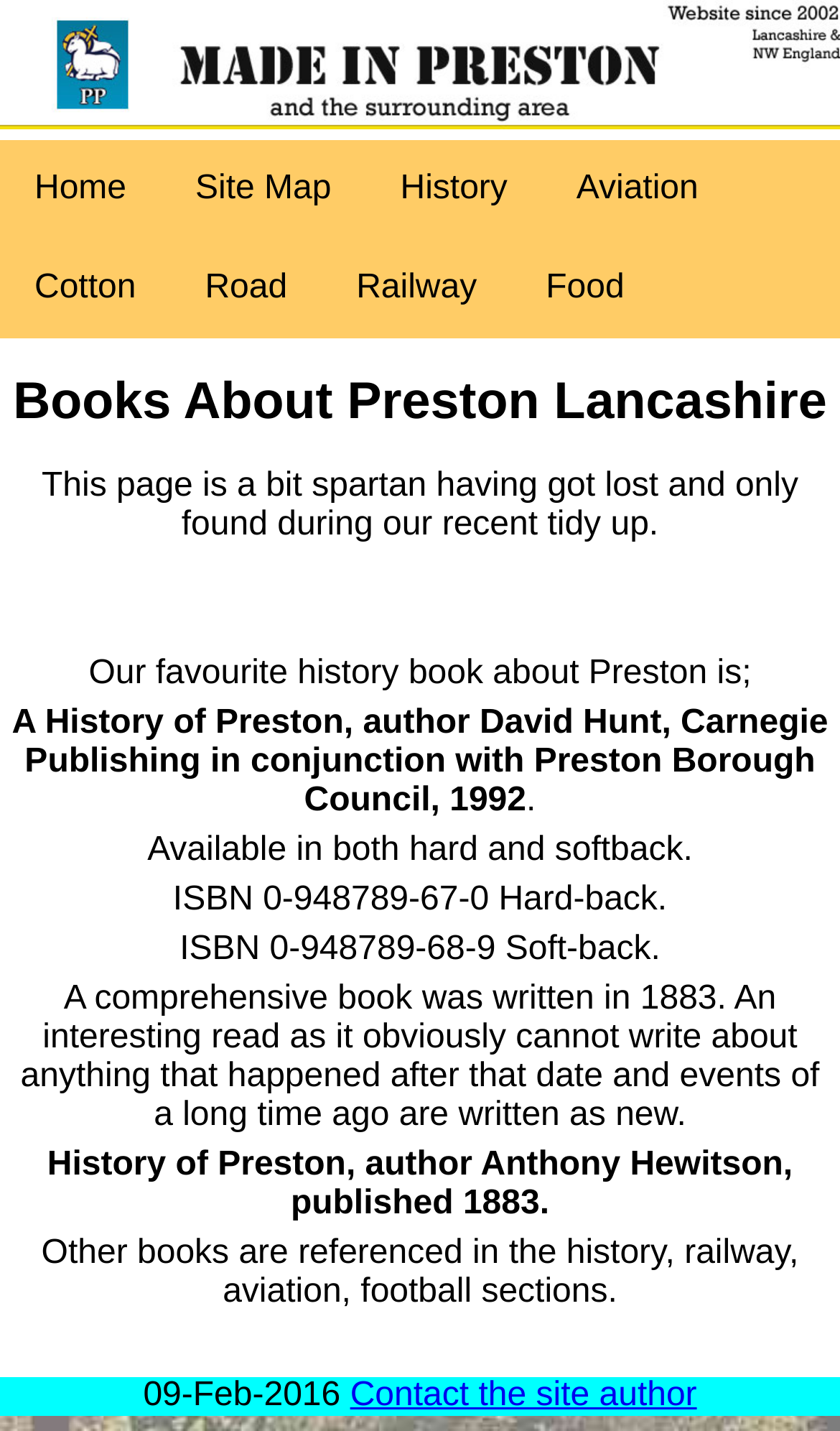Answer the question in a single word or phrase:
What is the name of the favorite history book about Preston?

A History of Preston